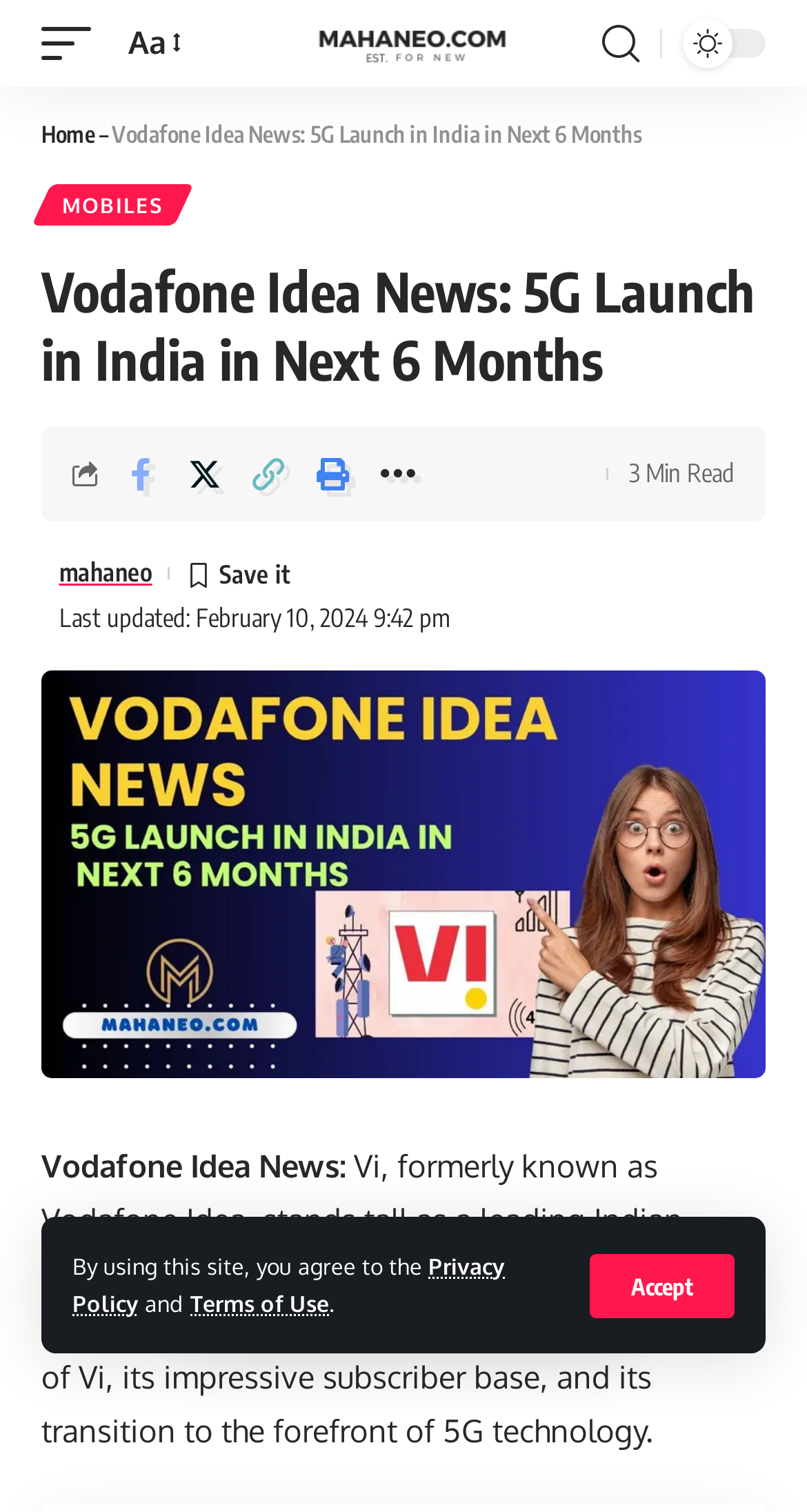Locate the coordinates of the bounding box for the clickable region that fulfills this instruction: "Click on the 'Home' link".

[0.051, 0.079, 0.118, 0.097]